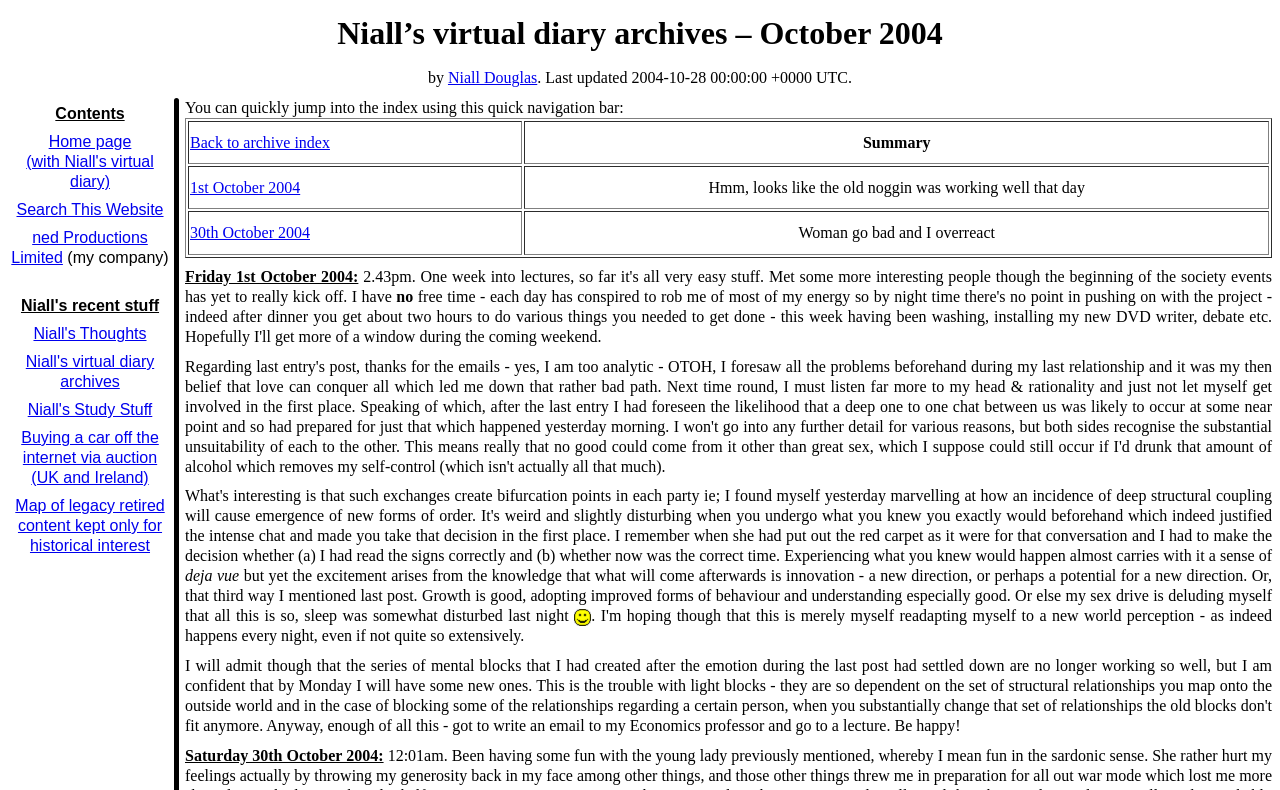Determine the bounding box for the HTML element described here: "Niall Douglas". The coordinates should be given as [left, top, right, bottom] with each number being a float between 0 and 1.

[0.35, 0.088, 0.42, 0.109]